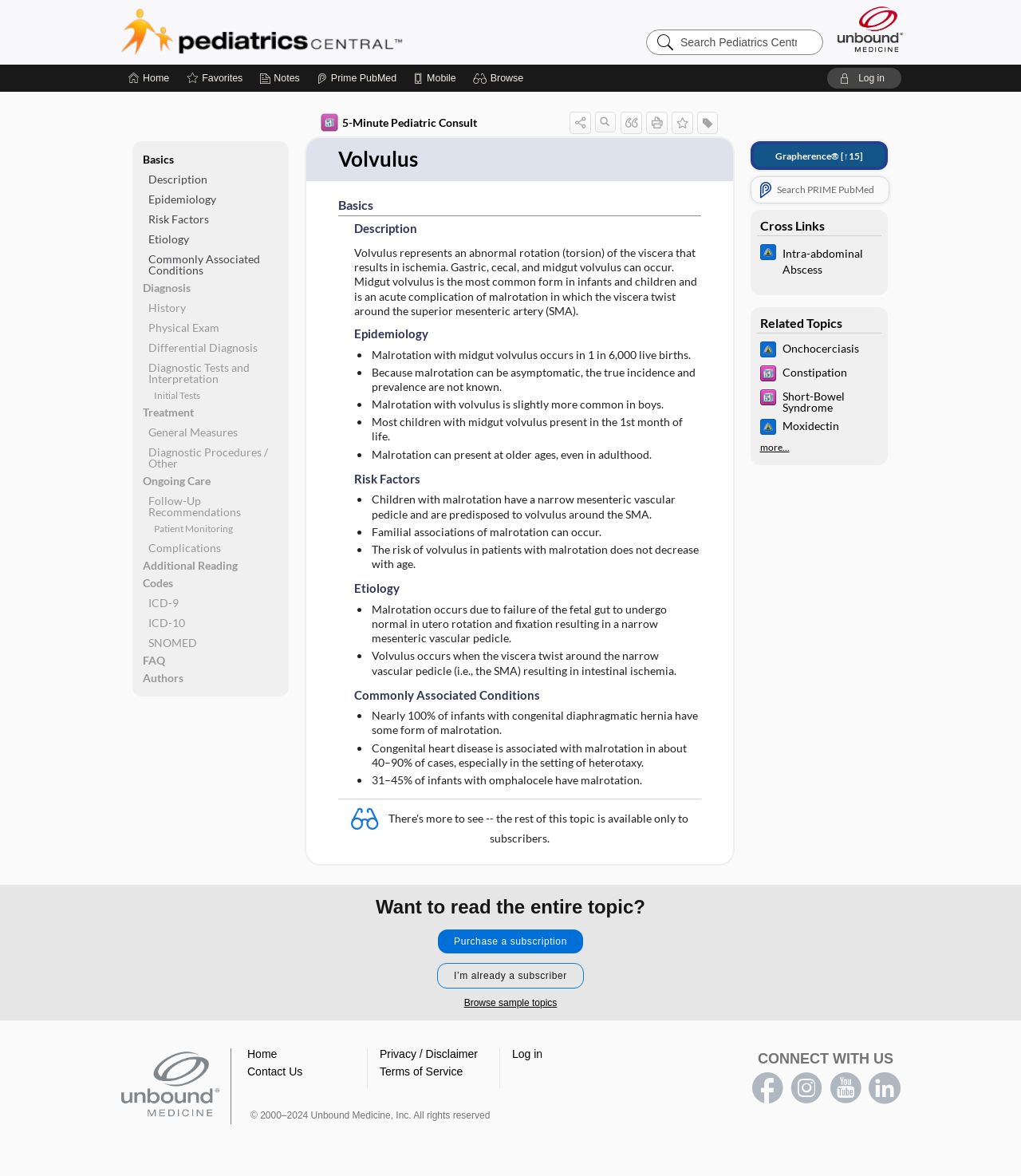Find the bounding box coordinates of the clickable element required to execute the following instruction: "Go to Home". Provide the coordinates as four float numbers between 0 and 1, i.e., [left, top, right, bottom].

[0.126, 0.055, 0.166, 0.078]